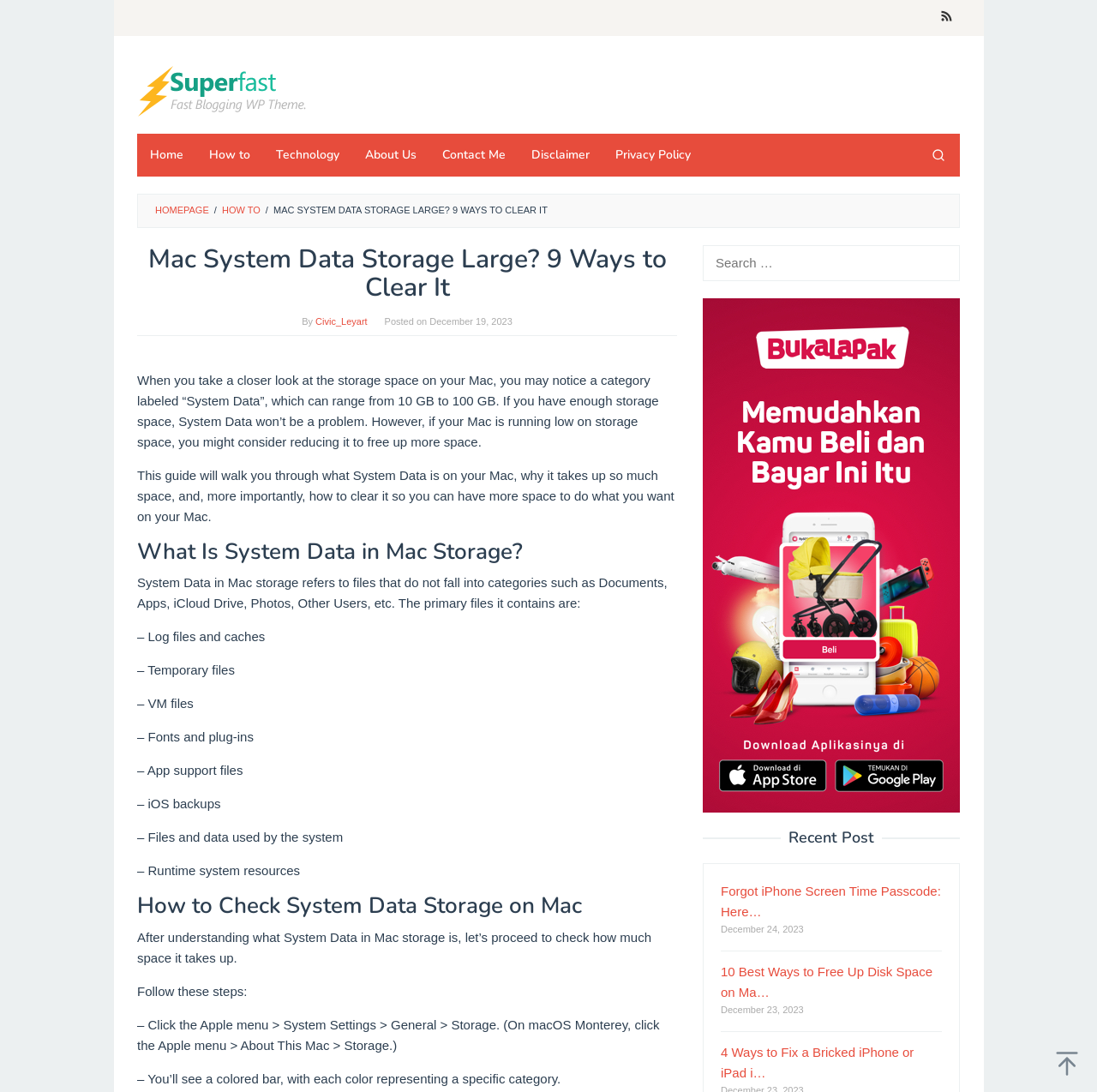From the webpage screenshot, predict the bounding box coordinates (top-left x, top-left y, bottom-right x, bottom-right y) for the UI element described here: Contact Me

[0.391, 0.122, 0.473, 0.162]